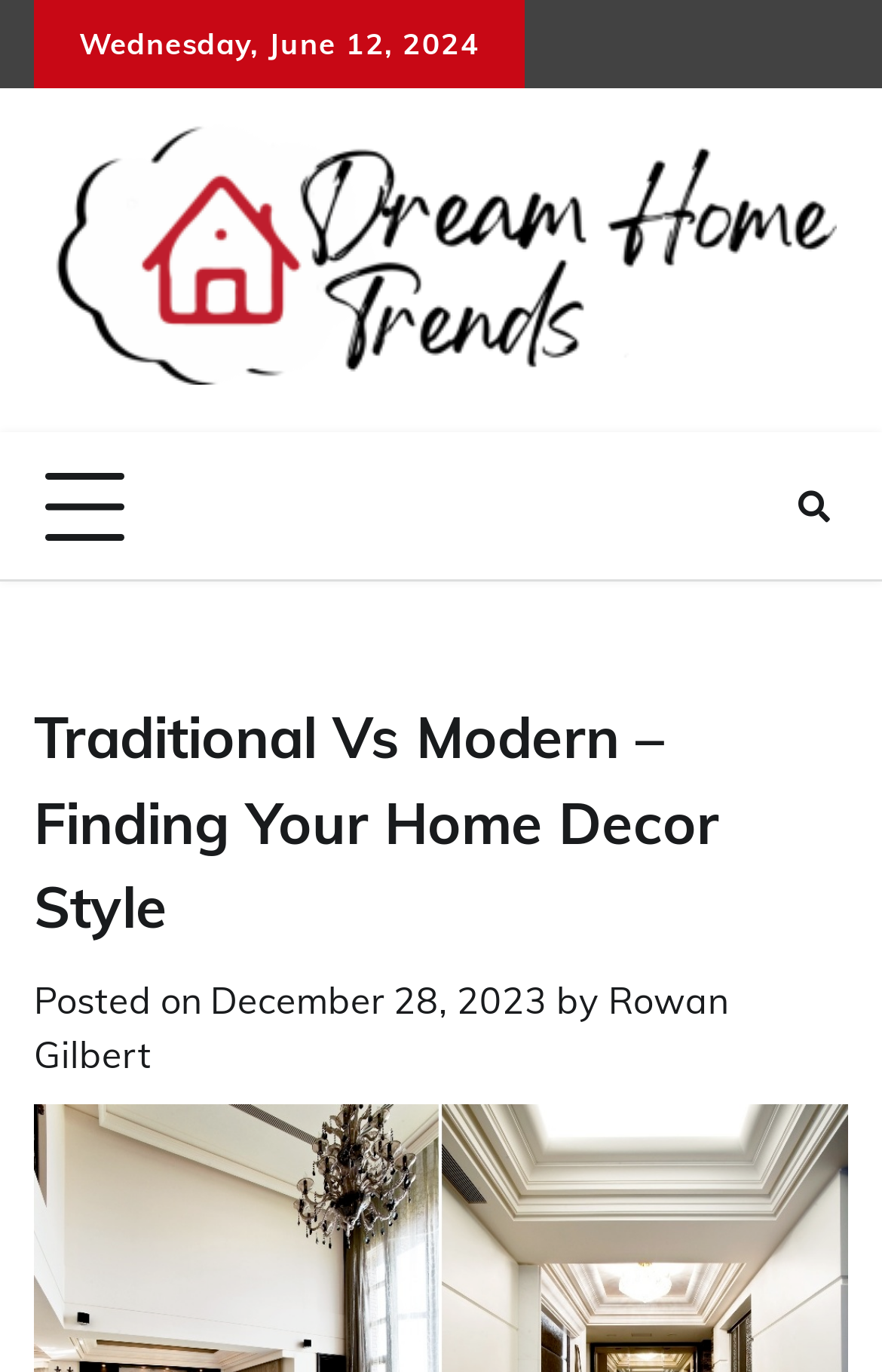Given the description of a UI element: "Rowan Gilbert", identify the bounding box coordinates of the matching element in the webpage screenshot.

[0.038, 0.712, 0.826, 0.784]